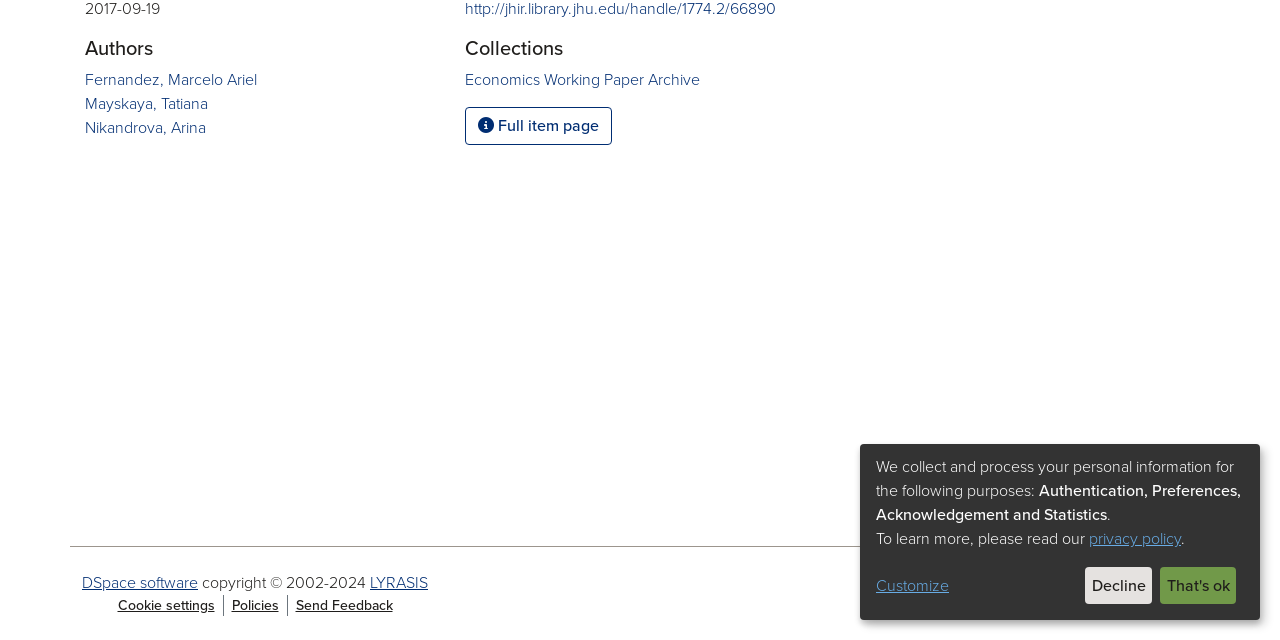Based on the description "Cookie settings", find the bounding box of the specified UI element.

[0.086, 0.93, 0.174, 0.962]